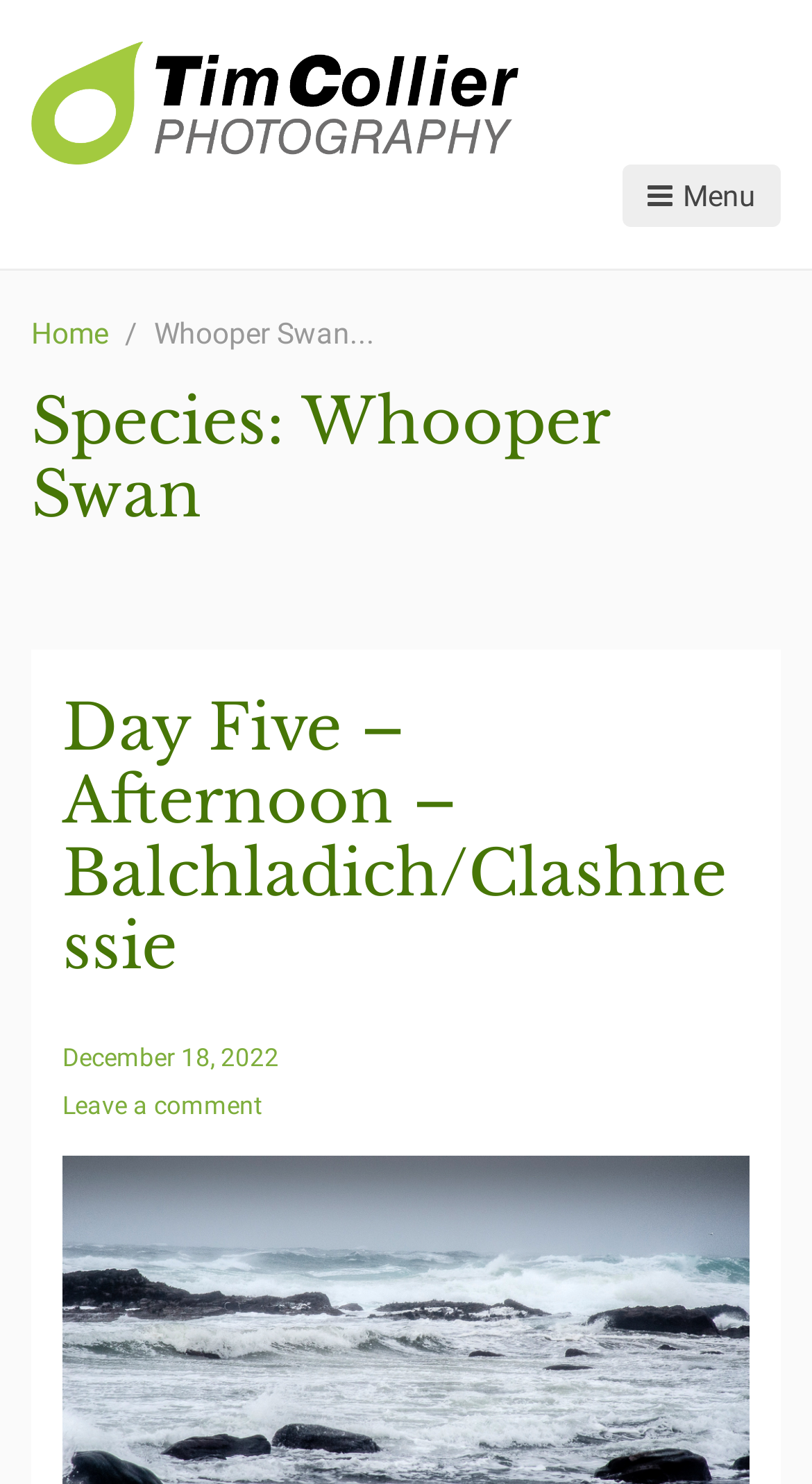Provide a thorough description of the webpage you see.

The webpage is the online presence of Tim Collier, a photographer, course leader, lecturer, and blogger. At the top left of the page, there is a link to "Tim Collier Photography" accompanied by an image with the same name. Below this, there is a navigation menu labeled "Primary Navigation Menu" at the top right, which contains a "Menu" link and a "Home" link.

The main content of the page is focused on a species of bird, the Whooper Swan. The title "Whooper Swan" is displayed prominently, followed by a heading that specifies the species. Below this, there is a section with a heading "Day Five – Afternoon – Balchladich/Clashnessie", which contains a link to the same title. This section also displays the date "December 18, 2022" and a link to "Leave a comment".

There are a total of 5 links on the page, including the "Tim Collier Photography" link, the "Home" link, the "Menu" link, the "Day Five – Afternoon – Balchladich/Clashnessie" link, and the "Leave a comment" link. There is one image on the page, which is the "Tim Collier Photography" image.